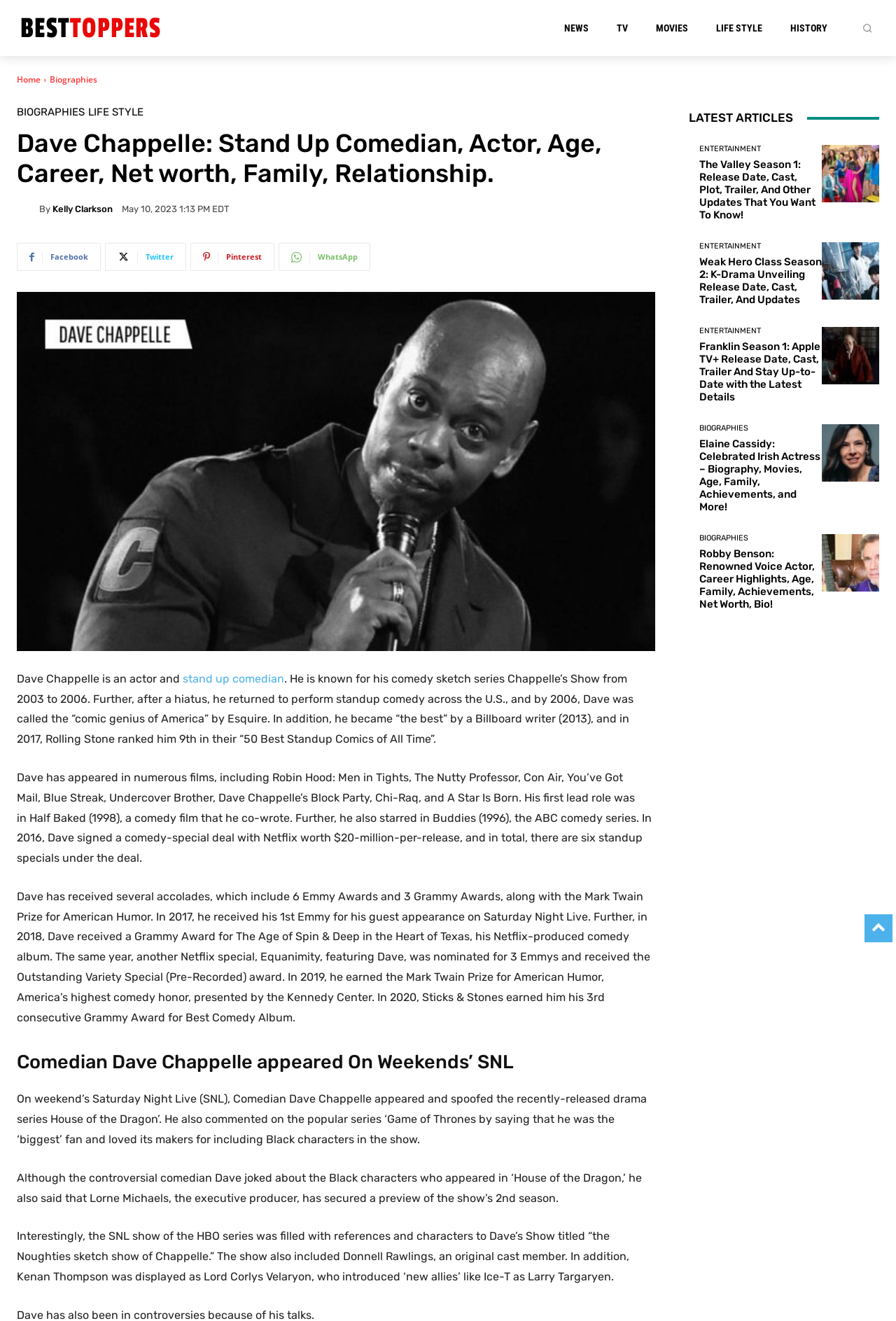Based on the description "parent_node: By title="Kelly Clarkson"", find the bounding box of the specified UI element.

[0.019, 0.151, 0.044, 0.165]